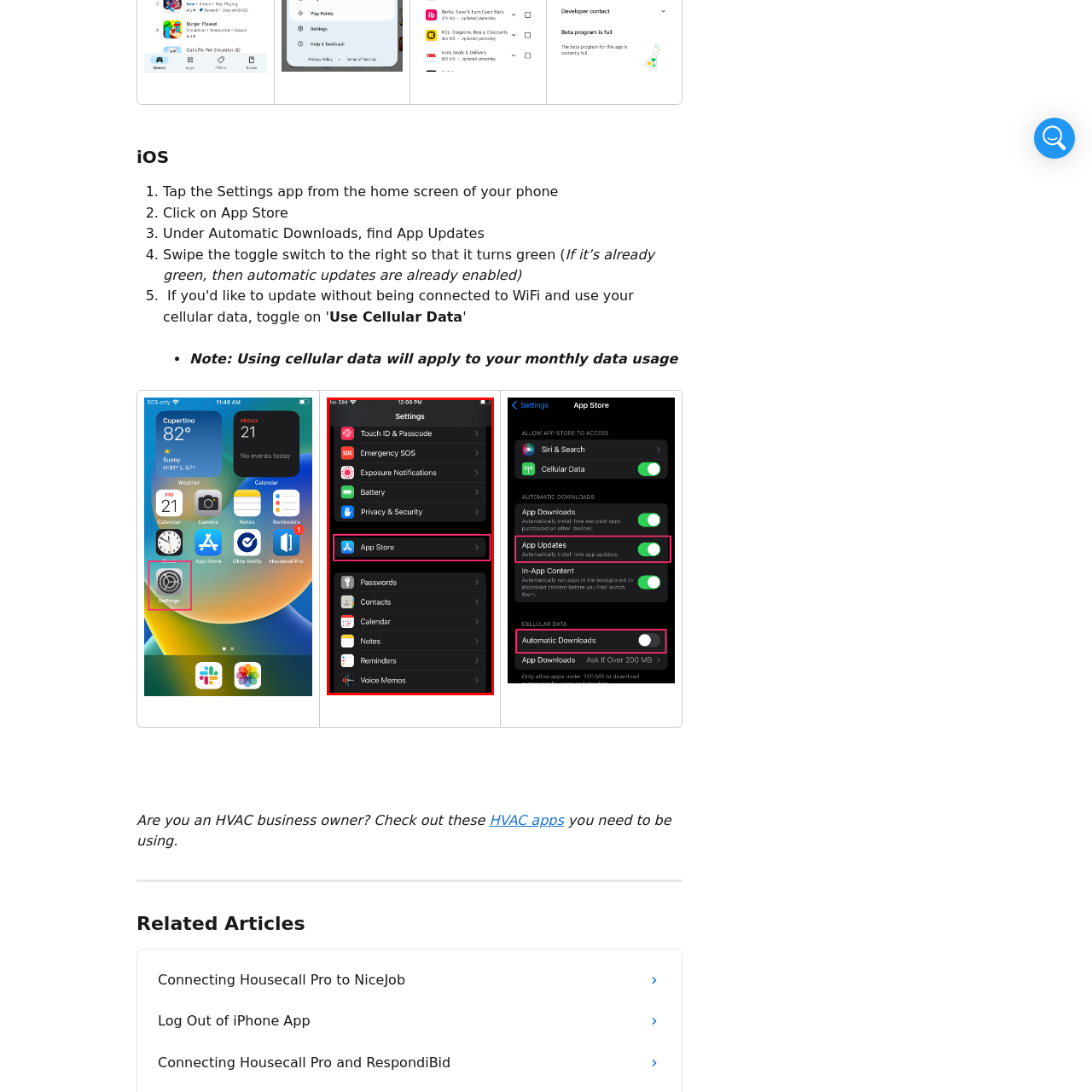Please provide a one-word or phrase response to the following question by examining the image within the red boundary:
What is highlighted in a pink box?

App Store option